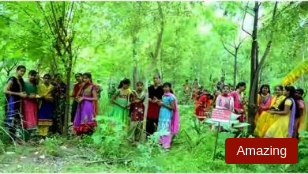What is the purpose of the gathering?
Using the image, provide a detailed and thorough answer to the question.

The image suggests that the women are involved in a community-oriented activity, and the presence of young trees and a sign in the background hints at the purpose of their gathering, which is likely a tree-planting initiative, possibly in honor of the birth of a girl child or another meaningful cause.